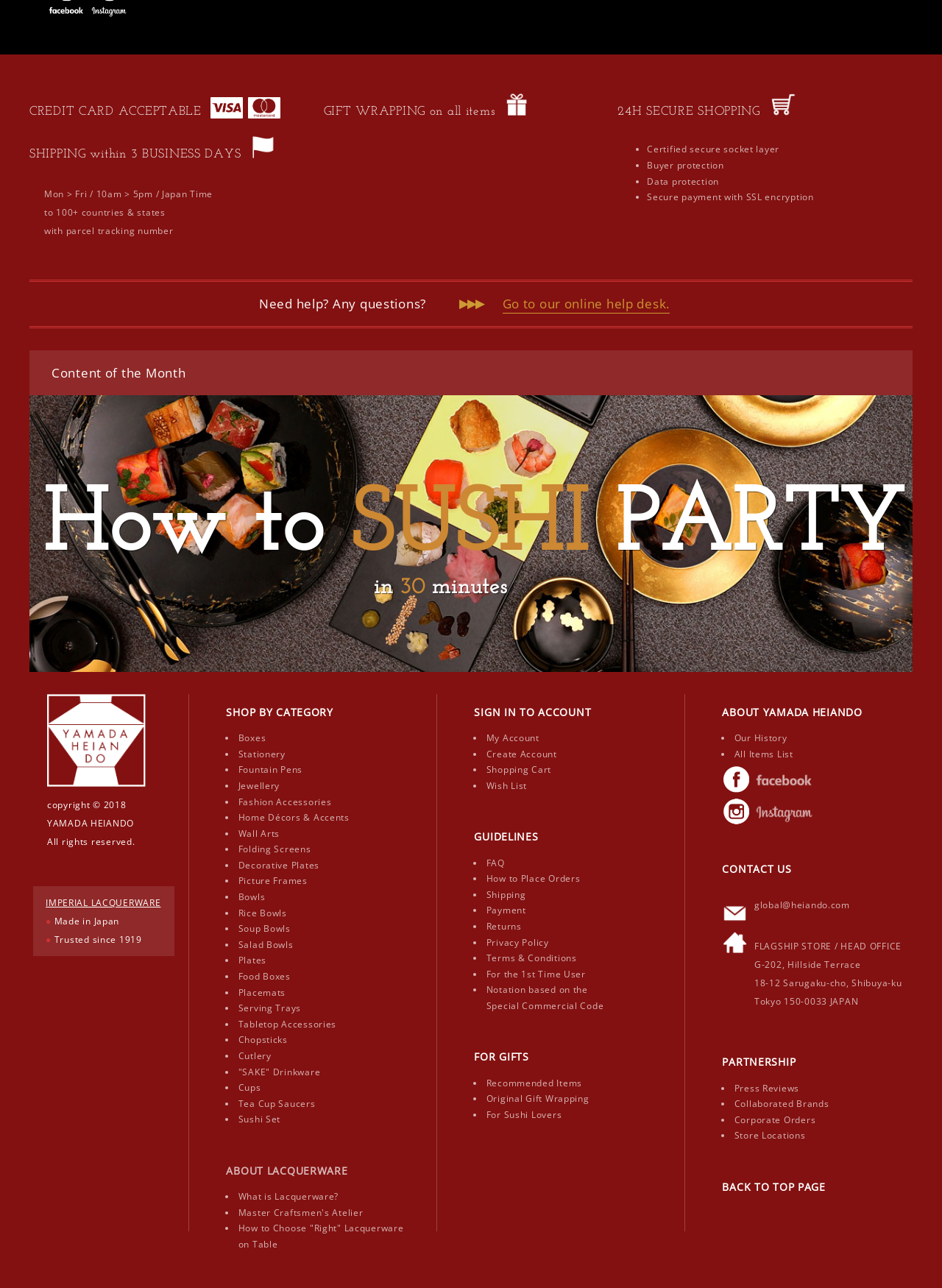Find and specify the bounding box coordinates that correspond to the clickable region for the instruction: "View 'SHIPPING within 3 BUSINESS DAYS' details".

[0.264, 0.118, 0.295, 0.128]